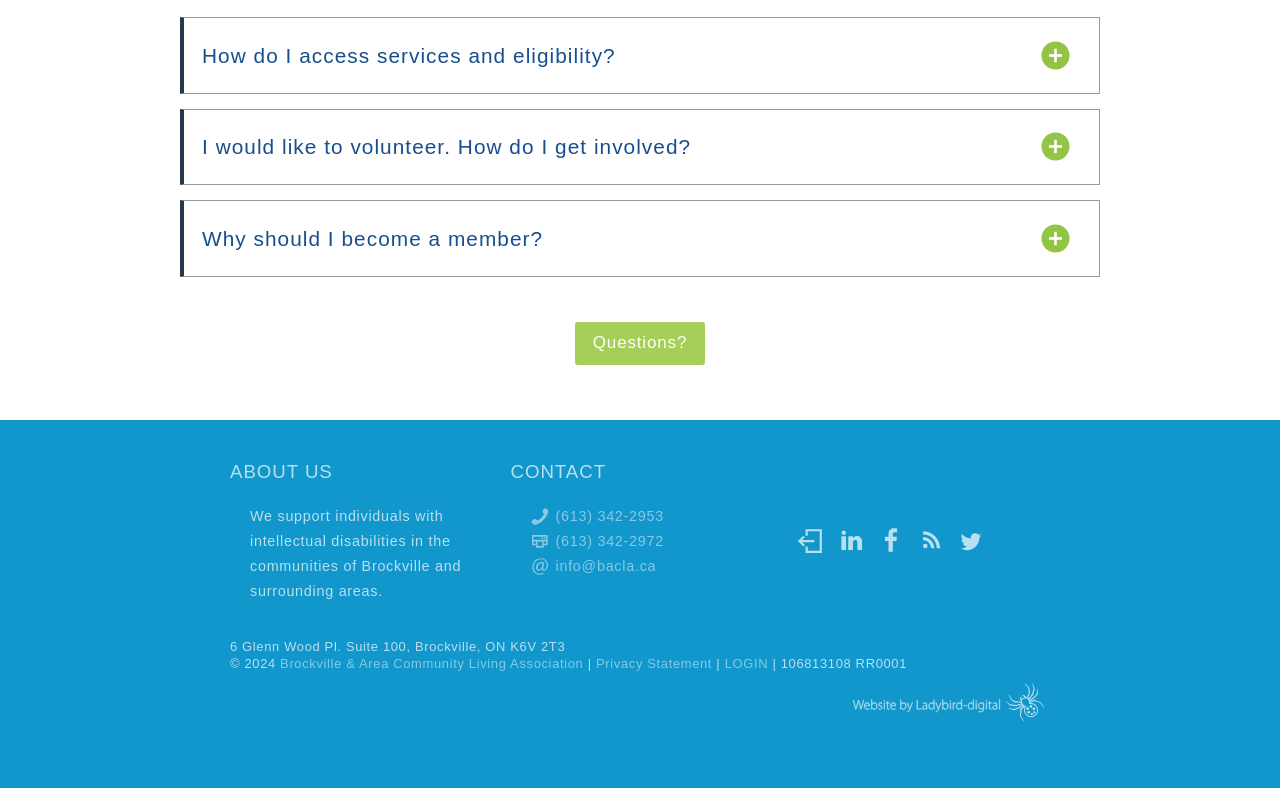Please provide the bounding box coordinates in the format (top-left x, top-left y, bottom-right x, bottom-right y). Remember, all values are floating point numbers between 0 and 1. What is the bounding box coordinate of the region described as: alt="Twitter"

[0.743, 0.694, 0.774, 0.715]